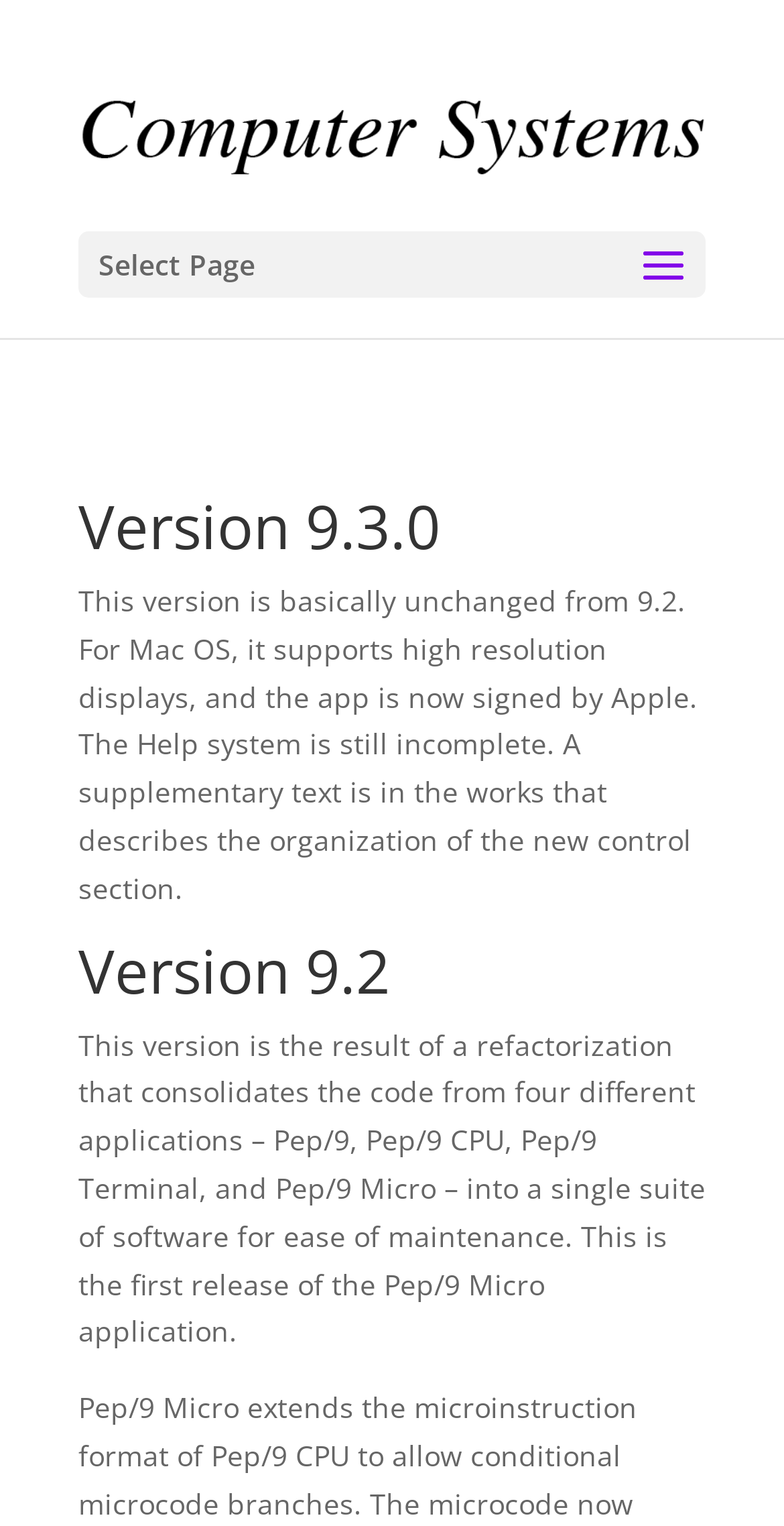Give a one-word or one-phrase response to the question: 
What is the new feature in Pep/9 Micro Simulator for Mac OS?

High resolution displays